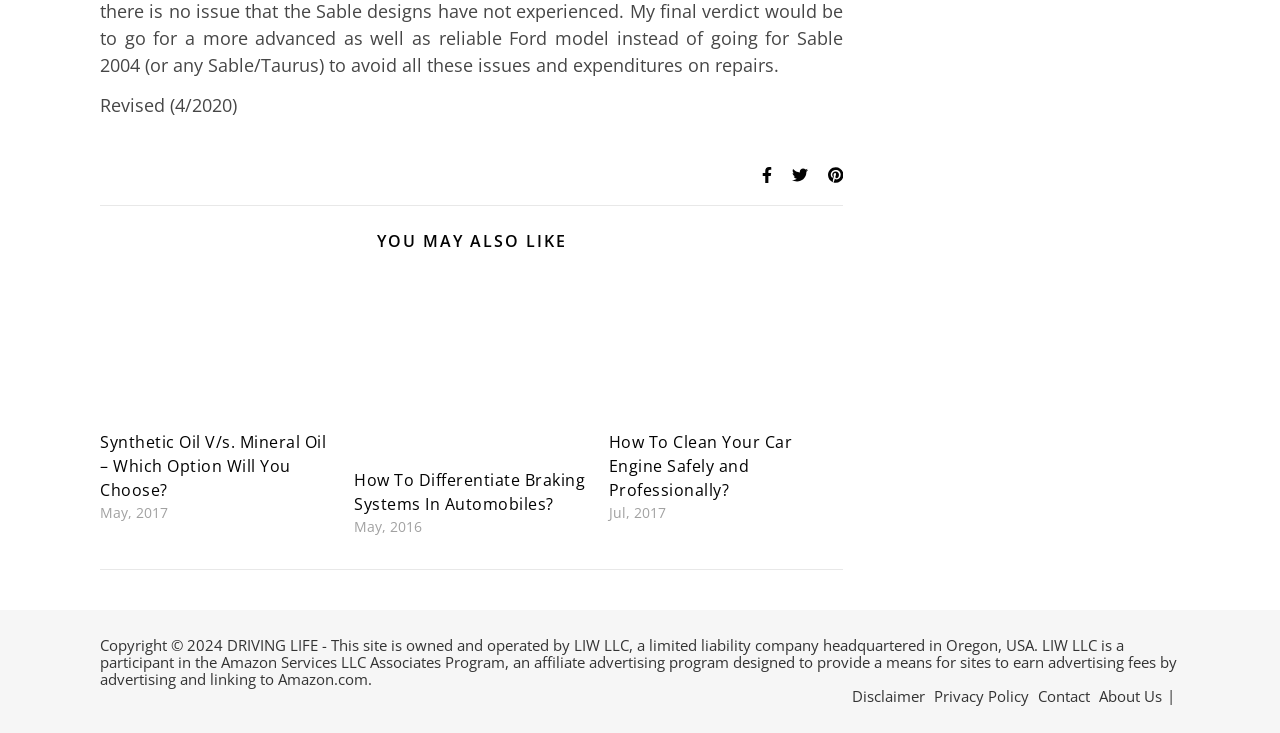Find the bounding box coordinates corresponding to the UI element with the description: "Privacy Policy". The coordinates should be formatted as [left, top, right, bottom], with values as floats between 0 and 1.

[0.73, 0.936, 0.804, 0.964]